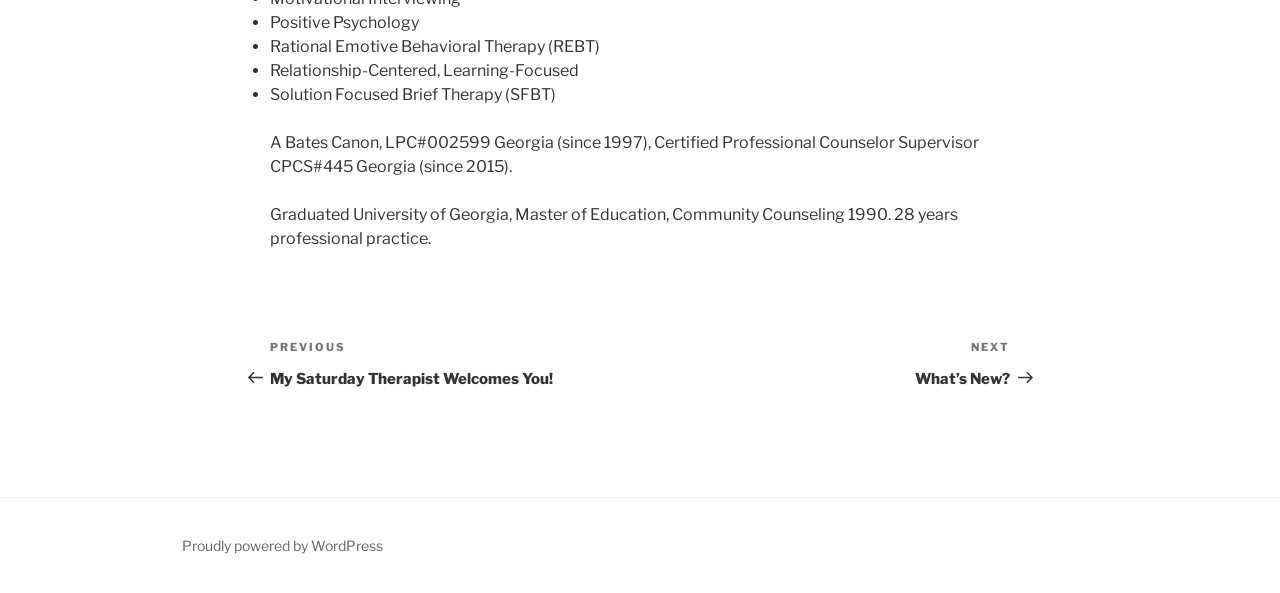Can you give a comprehensive explanation to the question given the content of the image?
What platform is the website powered by?

The text 'Proudly powered by WordPress' at the bottom of the webpage indicates that the website is powered by WordPress.